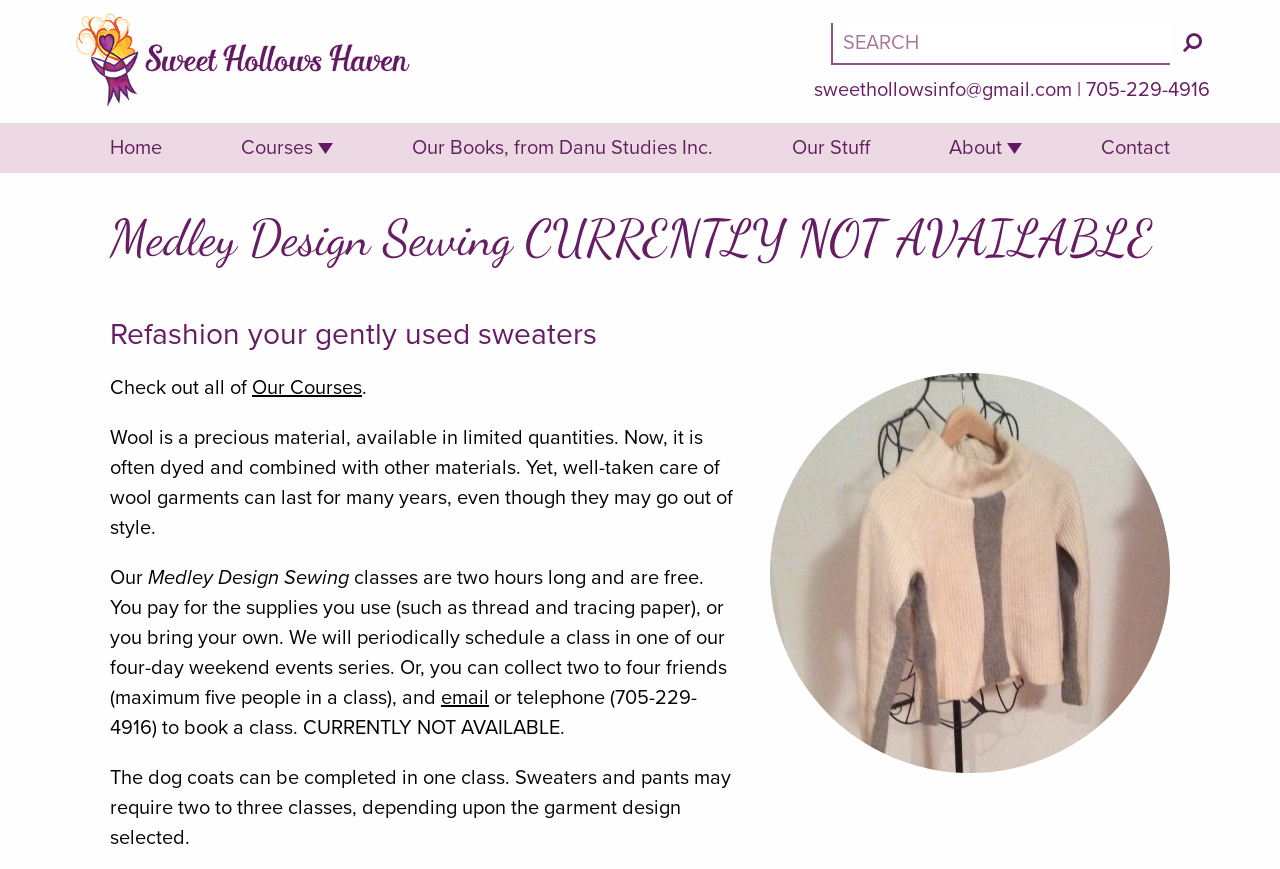What is the email address provided on the webpage?
Look at the image and answer with only one word or phrase.

sweethollowsinfo@gmail.com